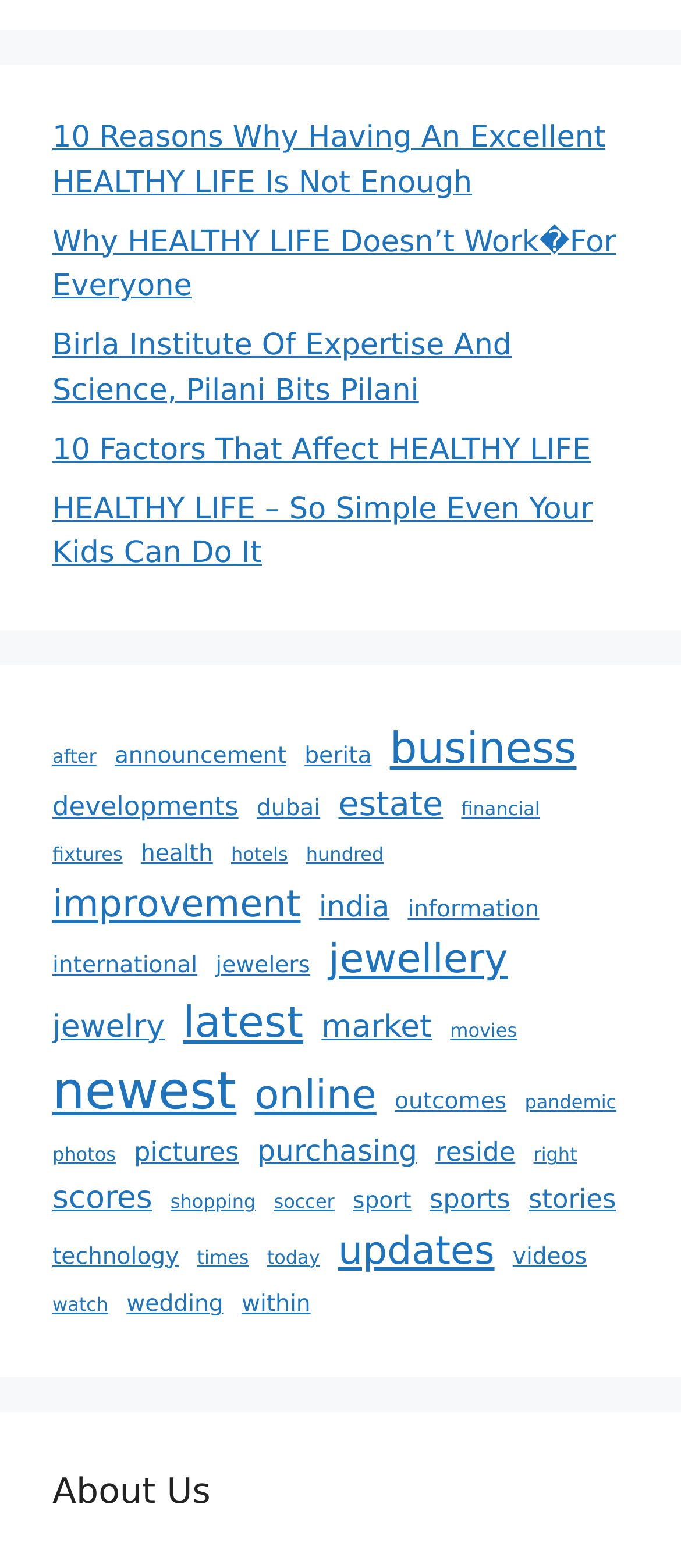Provide the bounding box coordinates of the section that needs to be clicked to accomplish the following instruction: "Explore 'health' related topics."

[0.207, 0.534, 0.313, 0.556]